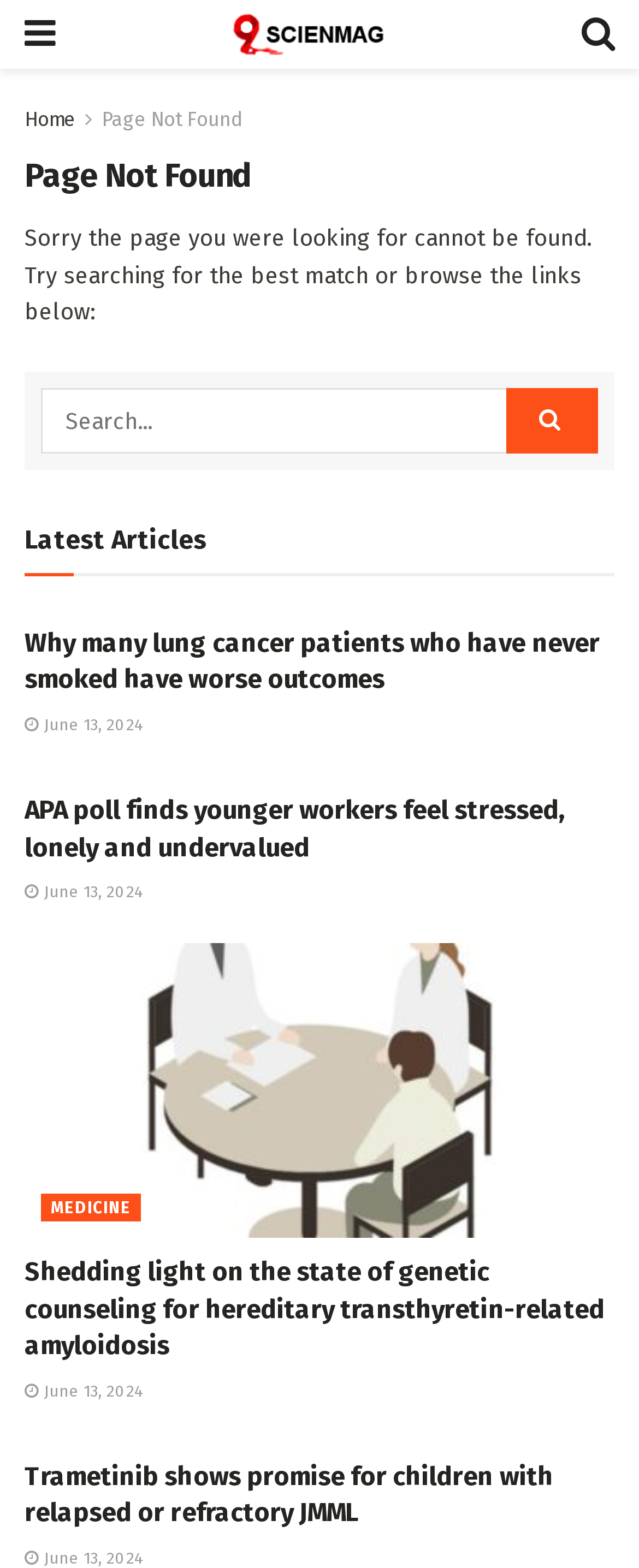Please find the bounding box coordinates of the clickable region needed to complete the following instruction: "Click the Scienmag logo". The bounding box coordinates must consist of four float numbers between 0 and 1, i.e., [left, top, right, bottom].

[0.345, 0.006, 0.653, 0.038]